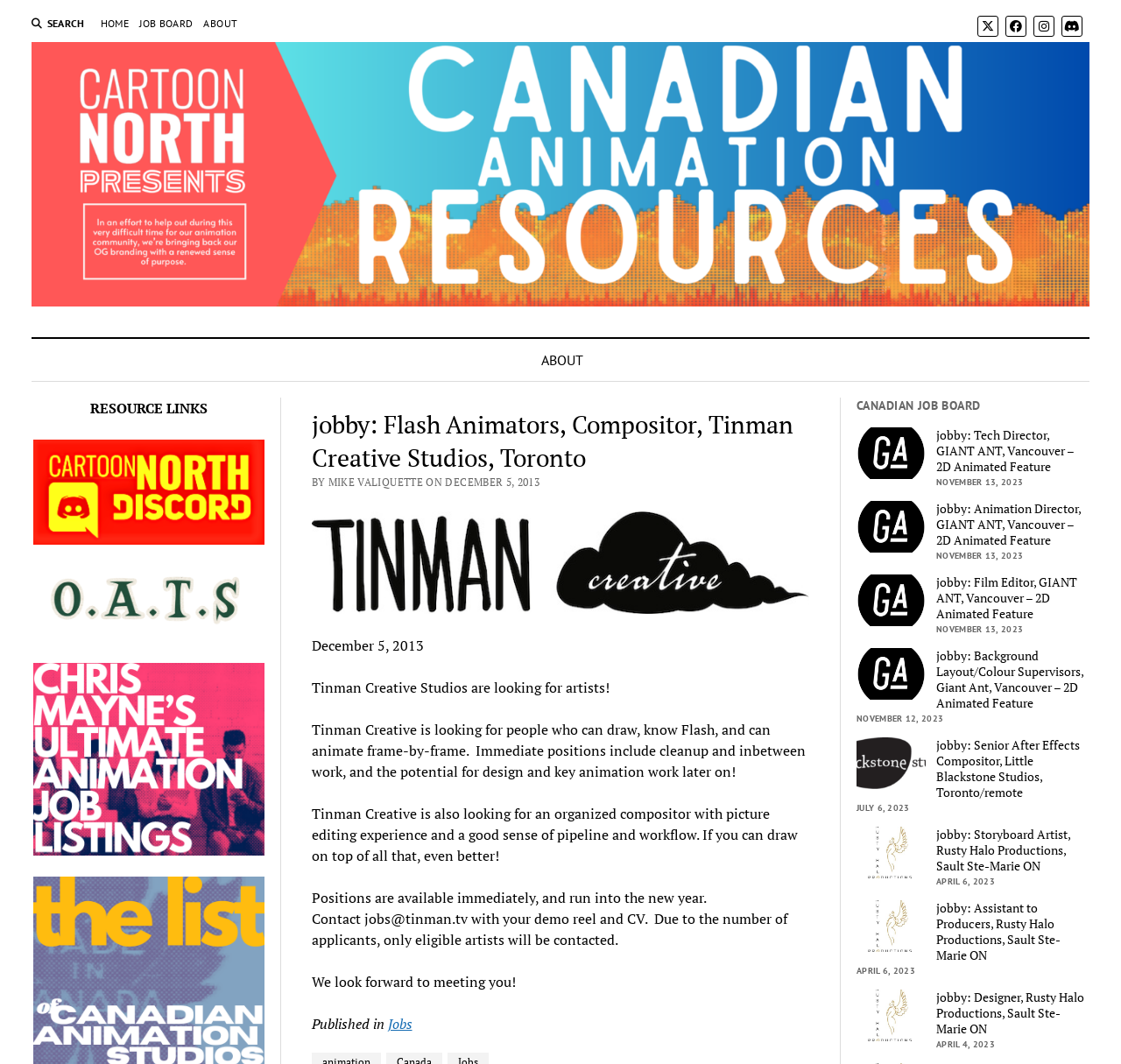Determine the bounding box coordinates for the area that needs to be clicked to fulfill this task: "Filter search results by date". The coordinates must be given as four float numbers between 0 and 1, i.e., [left, top, right, bottom].

None